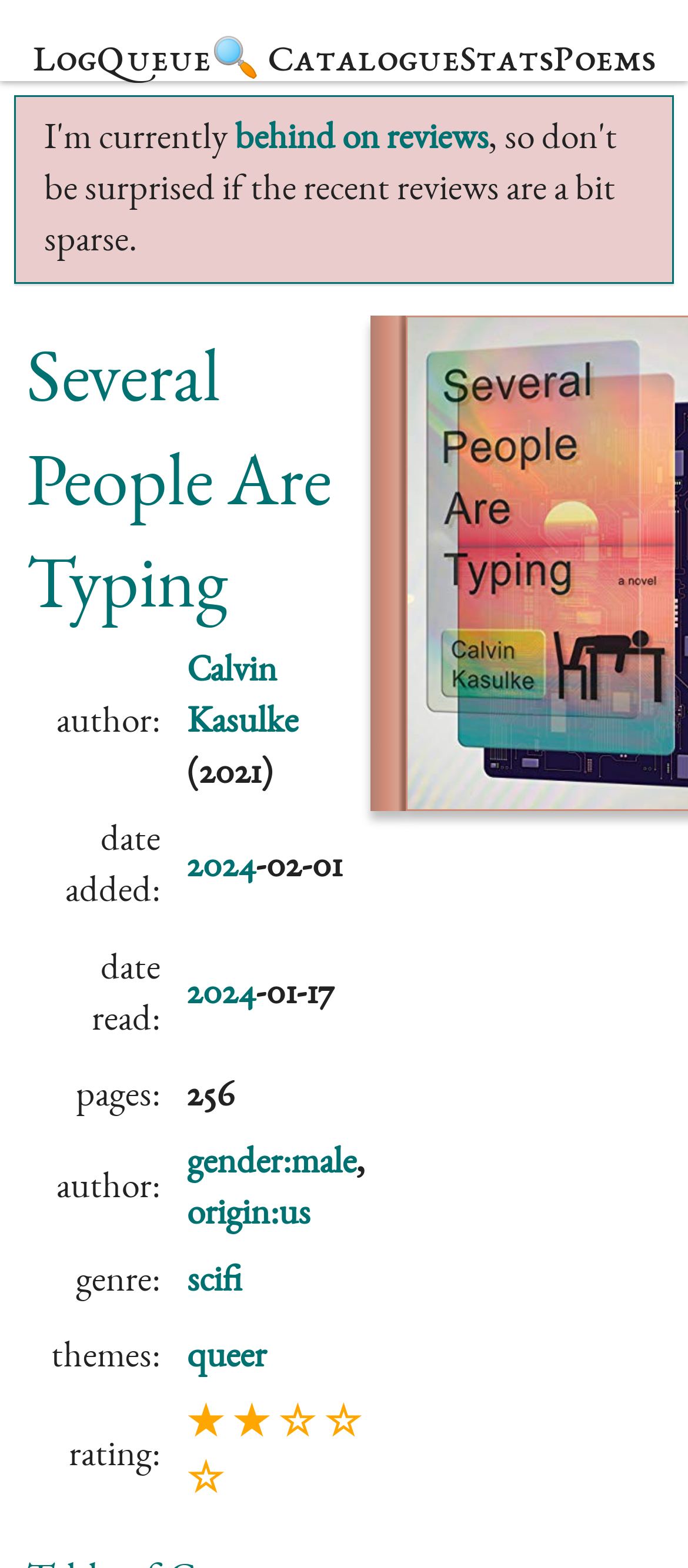Provide a brief response using a word or short phrase to this question:
What is the author of the book?

Calvin Kasulke